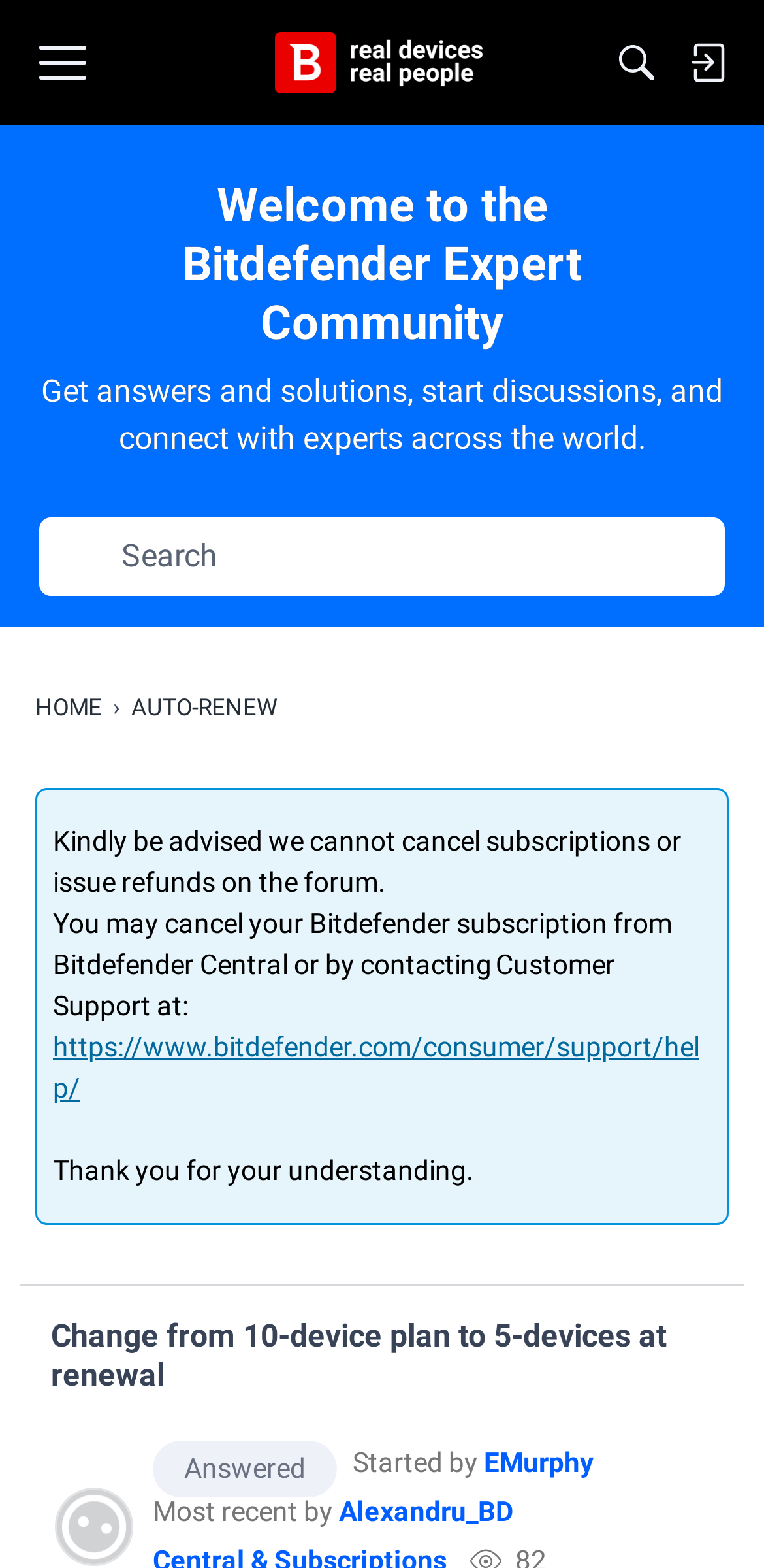Provide a single word or phrase to answer the given question: 
What is the status of the discussion 'Change from 10-device plan to 5-devices at renewal'?

Answered